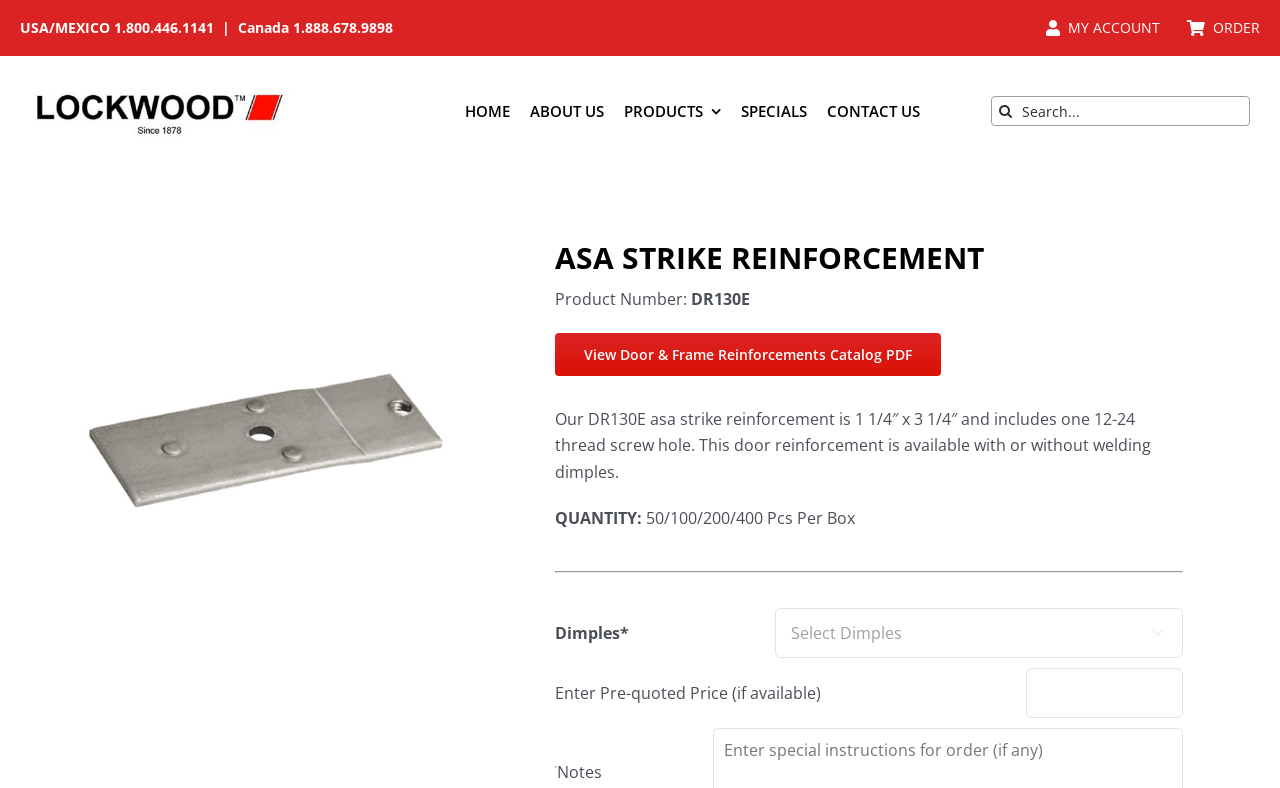What is the purpose of the door reinforcement?
Please use the visual content to give a single word or phrase answer.

Door & Frame Reinforcements